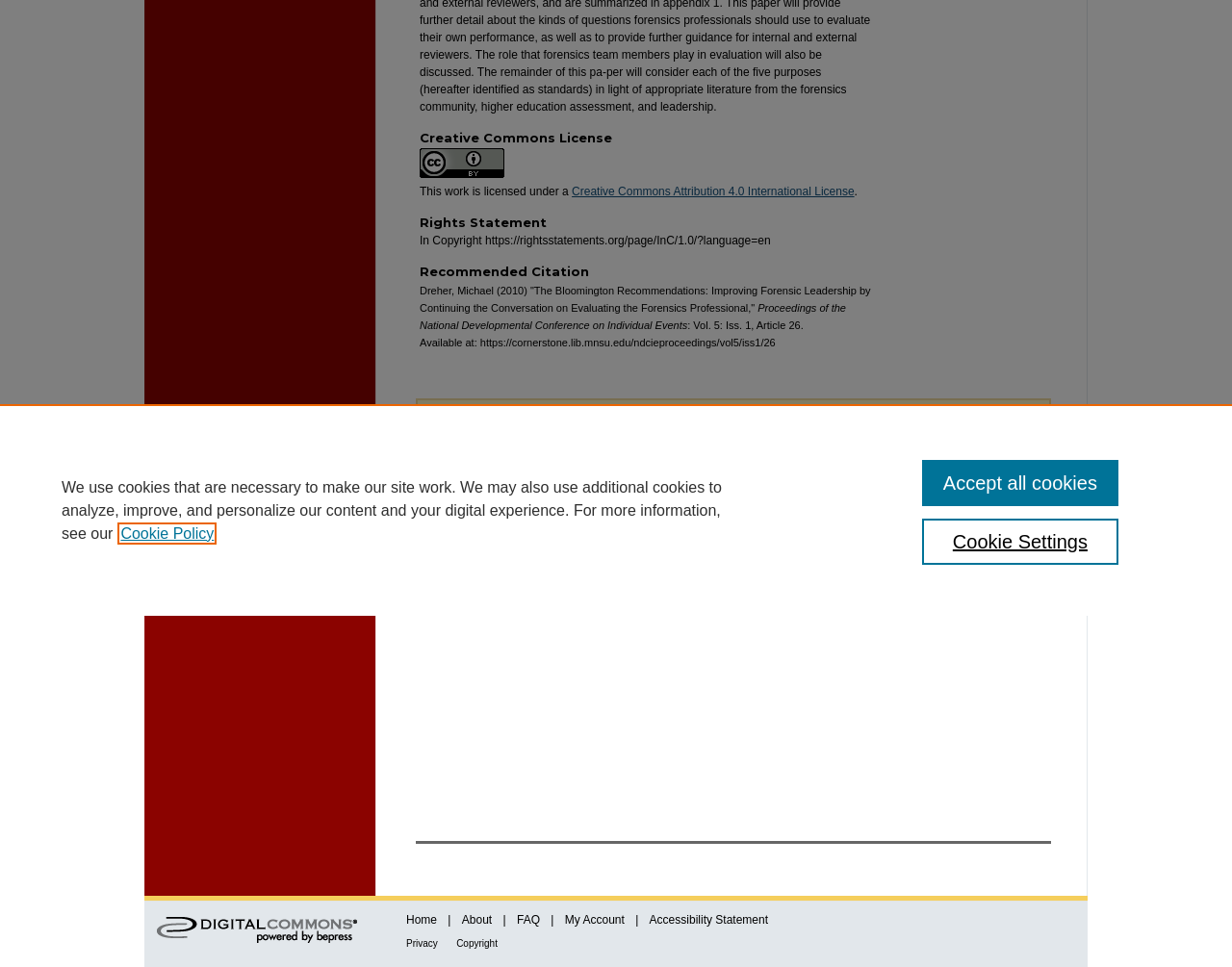Using the given description, provide the bounding box coordinates formatted as (top-left x, top-left y, bottom-right x, bottom-right y), with all values being floating point numbers between 0 and 1. Description: Home

[0.33, 0.944, 0.355, 0.958]